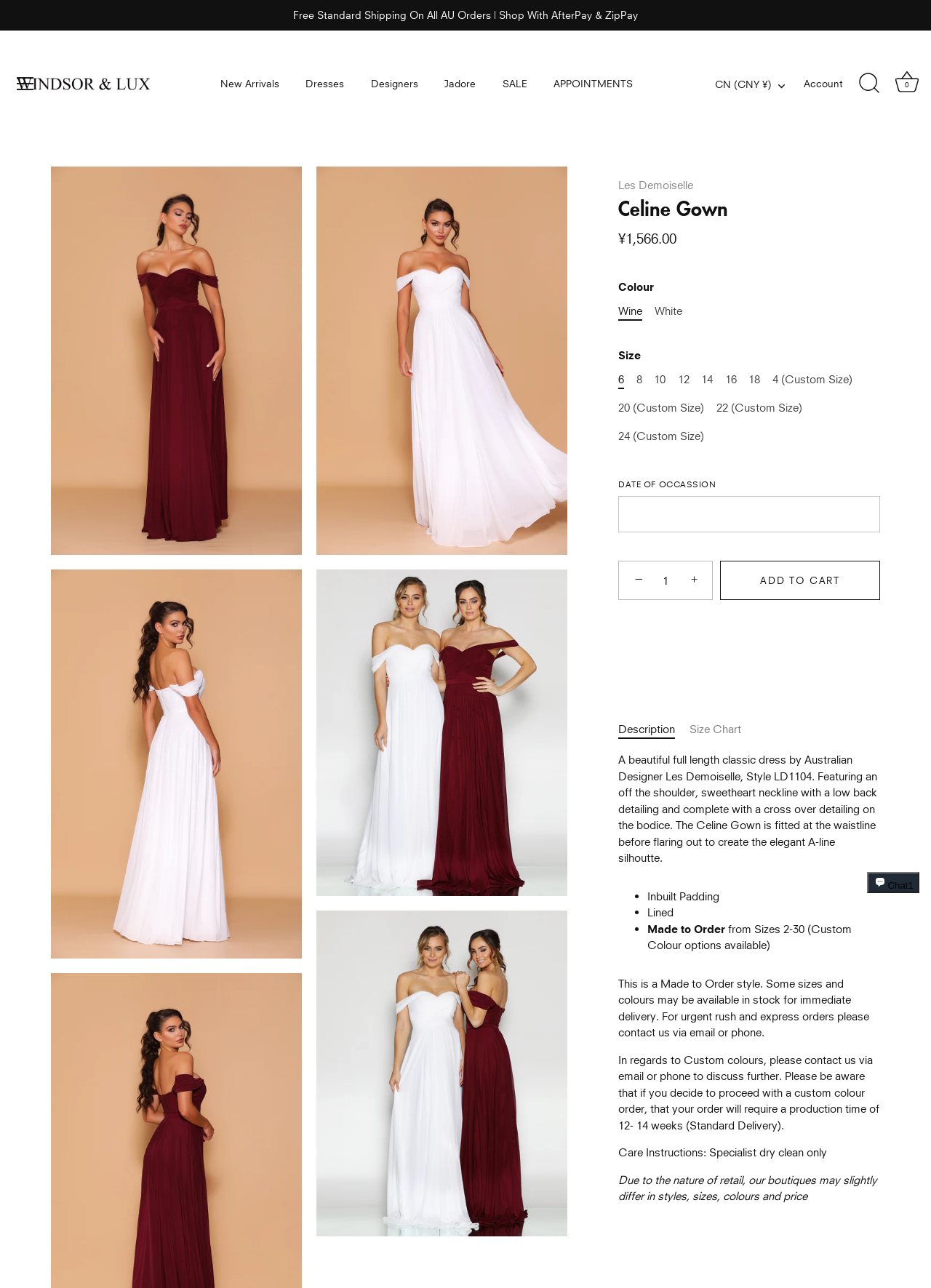Illustrate the webpage with a detailed description.

This webpage is an online store selling a specific dress, the Celine Gown, designed by Australian Designer Les Demoiselle. At the top of the page, there is a navigation bar with links to "New Arrivals", "Dresses", "Designers", "Jadore", "SALE", and "APPOINTMENTS". To the right of the navigation bar, there is a currency selector and a search bar. 

Below the navigation bar, there is a large image of the dress, which takes up most of the page. Above the image, there is a heading that reads "Celine Gown" and a price tag of ¥1,566.00. 

To the right of the image, there are options to select the color and size of the dress. The available colors are "Wine" and "White", and the available sizes range from 6 to 24, including custom sizes. 

Below the image, there is a section with details about the dress, including a description, date of occasion, and quantity. The description is a lengthy text that provides information about the dress's design, material, and care instructions. There are also tabs to switch between the description and a size chart.

At the bottom right corner of the page, there is a chat window for customer support.